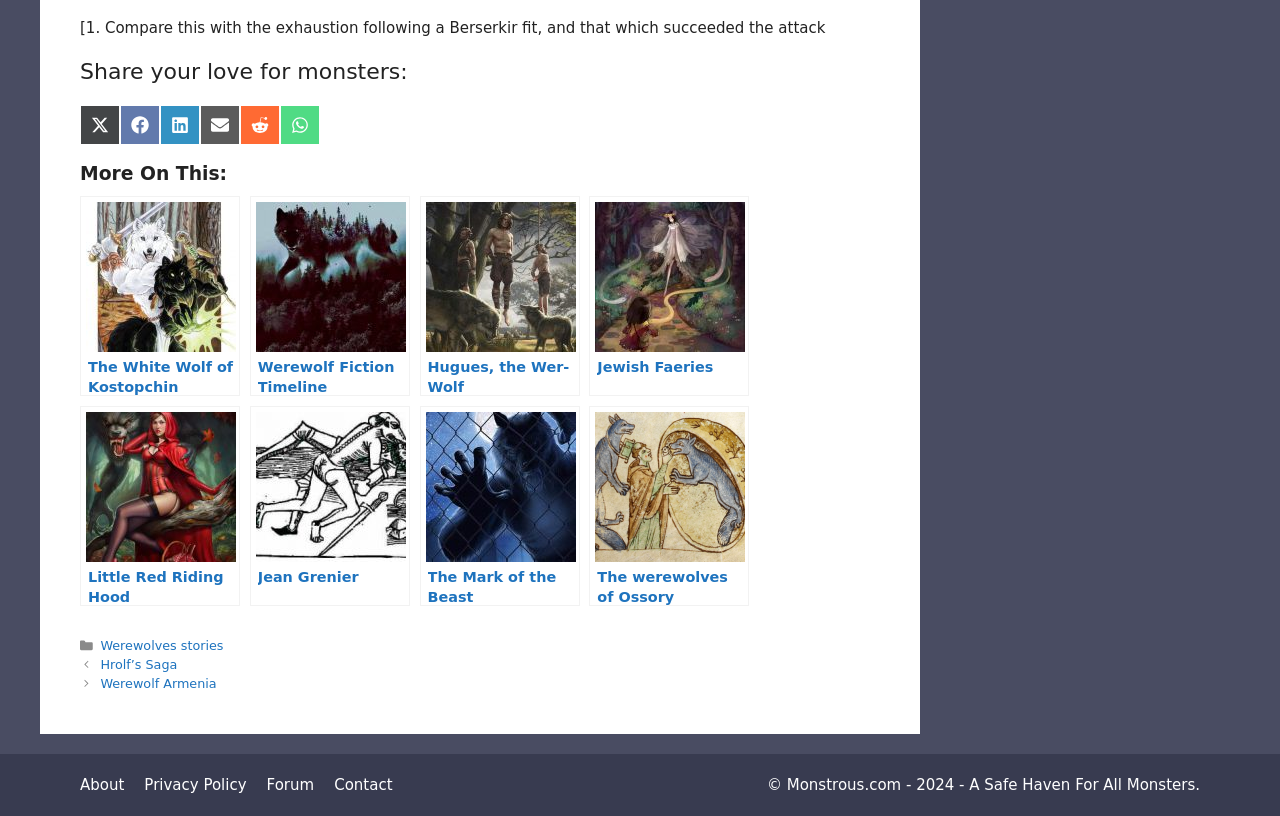What is the title of the first link in the 'More On This:' section?
Please provide a comprehensive answer based on the information in the image.

I looked at the 'More On This:' section and found the first link, which is titled 'The White Wolf of Kostopchin'.